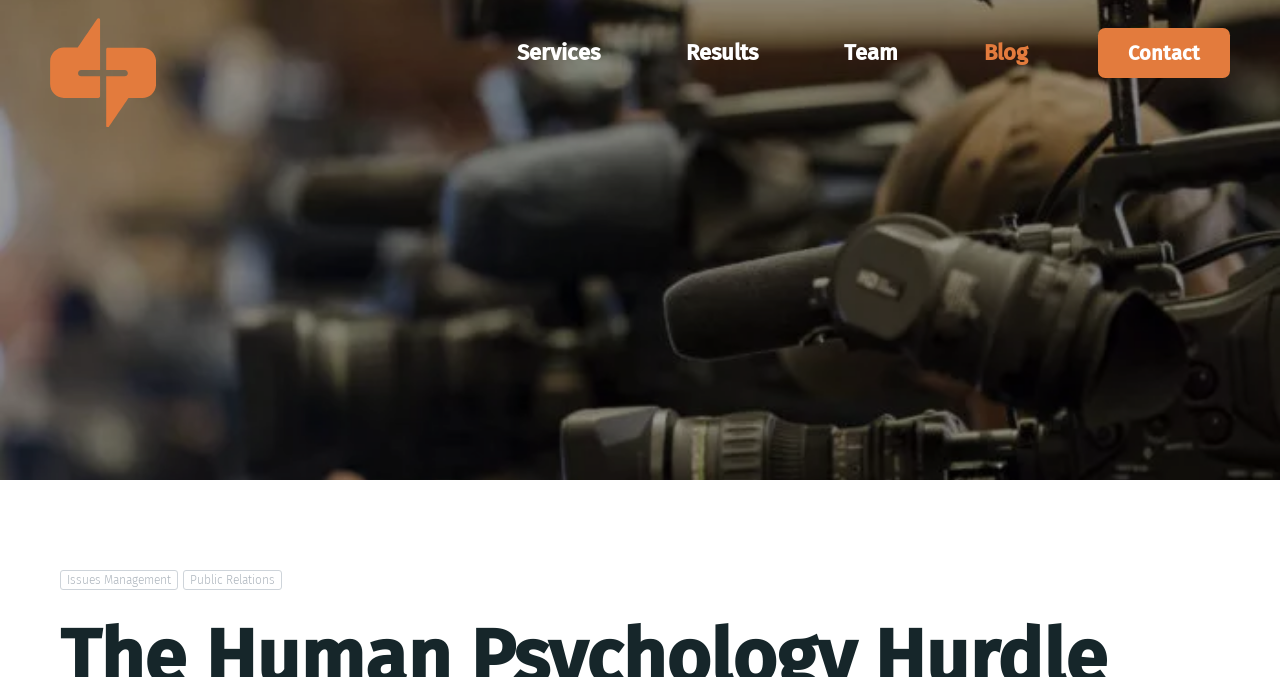Please determine the primary heading and provide its text.

The Human Psychology Hurdle